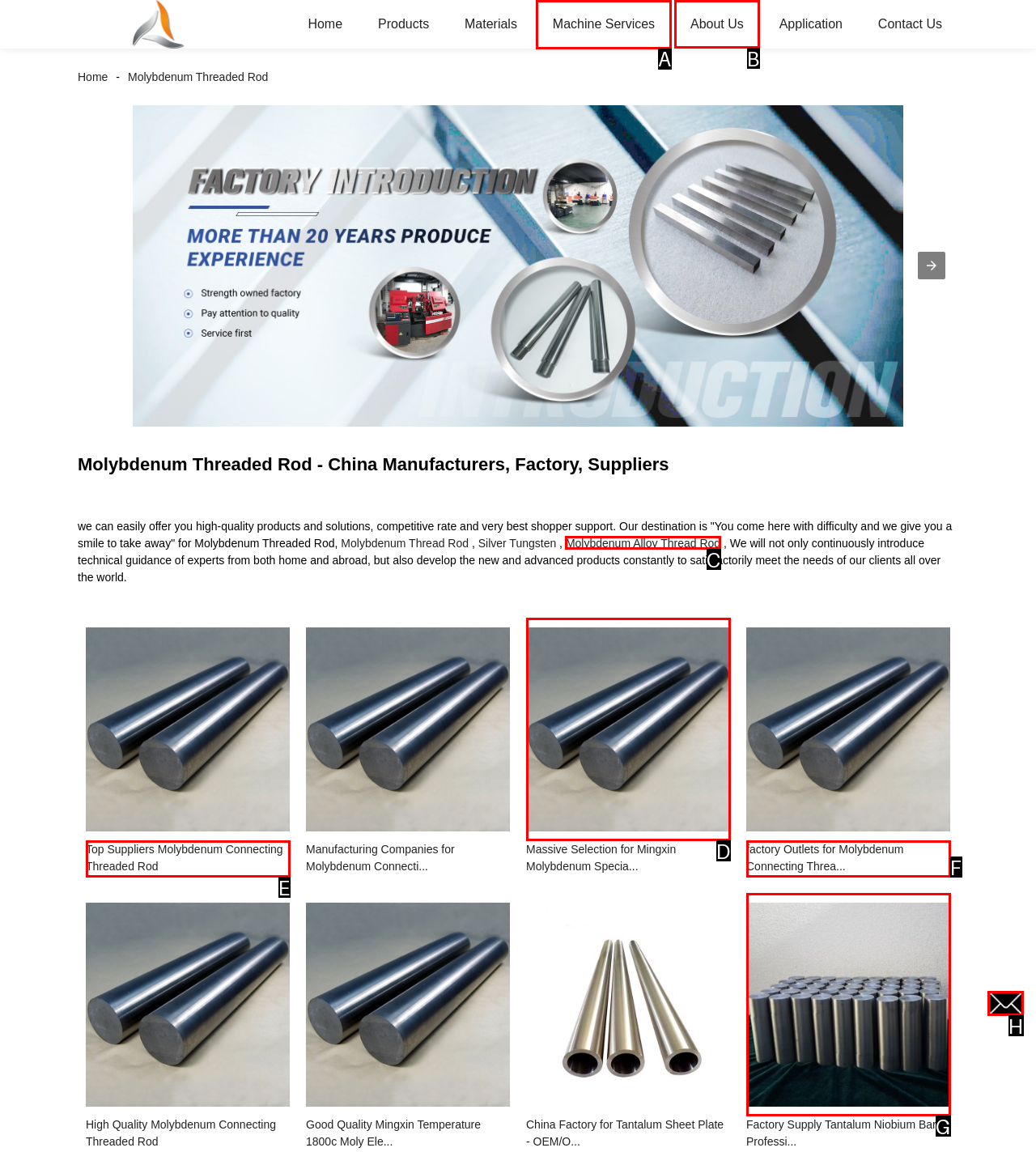Indicate which UI element needs to be clicked to fulfill the task: Navigate to the About Us page
Answer with the letter of the chosen option from the available choices directly.

B